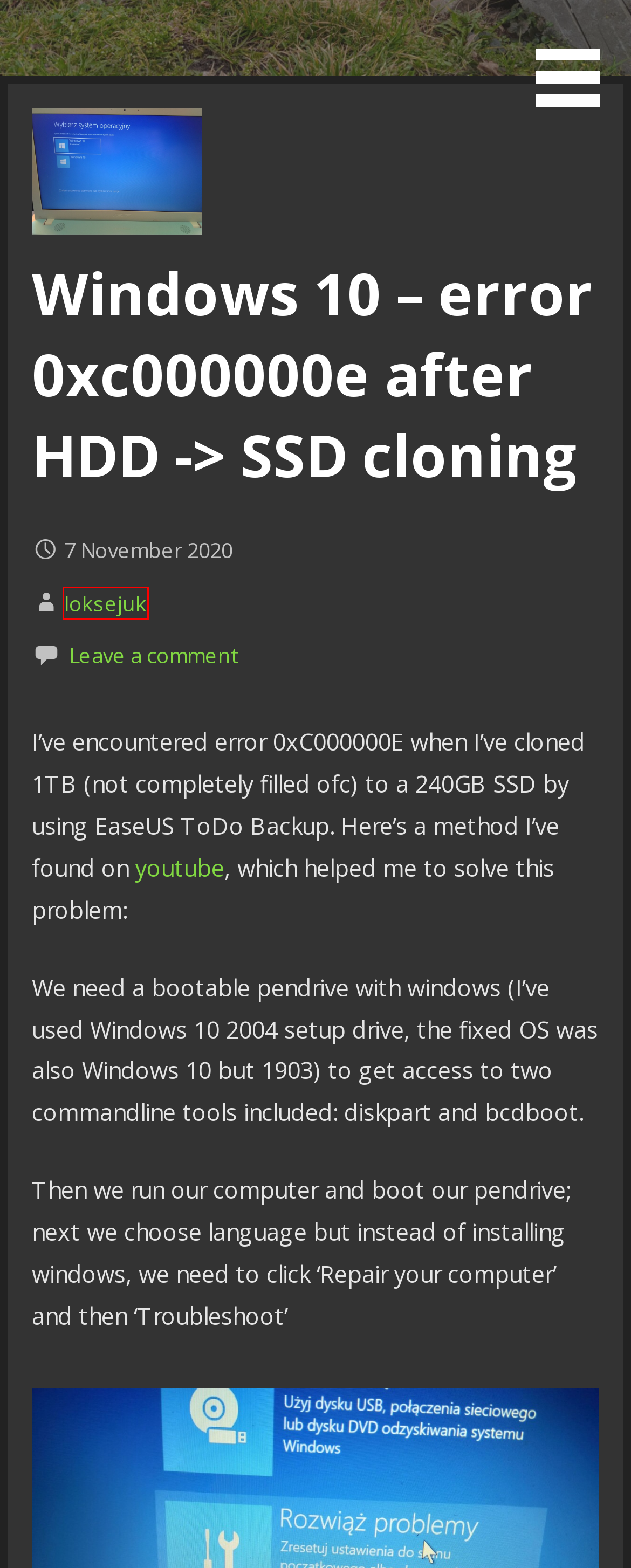You are given a screenshot of a webpage with a red rectangle bounding box. Choose the best webpage description that matches the new webpage after clicking the element in the bounding box. Here are the candidates:
A. Pocketbook touch – displays – Blog
B. smarthome – Blog
C. loksejuk – Blog
D. Złombol 2023 – Blog
E. Blog
F. News – Blog
G. I’ve abandoned this place a bit – Blog
H. honker – Blog

C